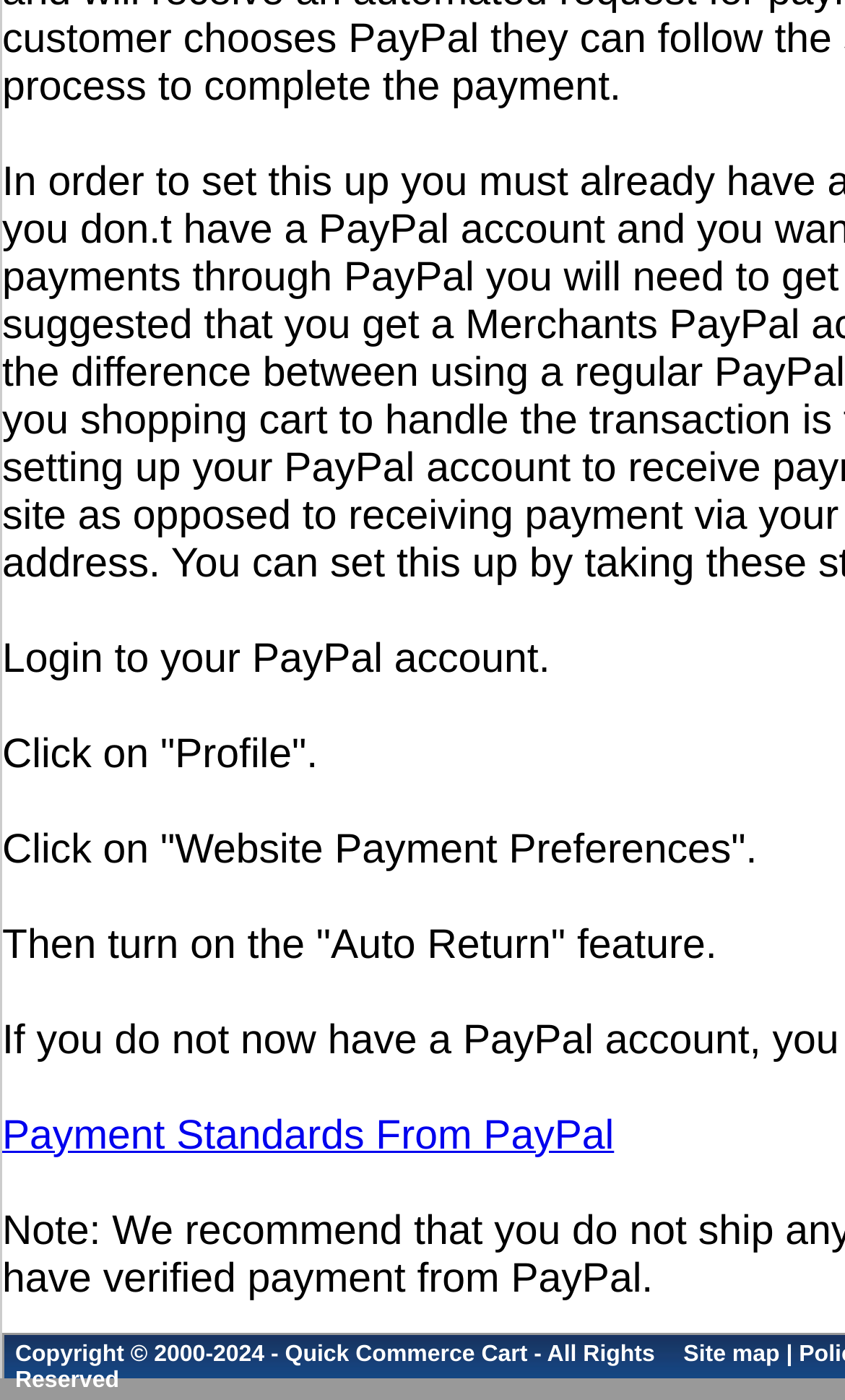What is the name of the website?
Use the image to give a comprehensive and detailed response to the question.

The name of the website is Quick Commerce Cart, as indicated by the copyright information at the bottom of the webpage, which states 'Copyright © 2000-2024 - Quick Commerce Cart - All Rights Reserved'.